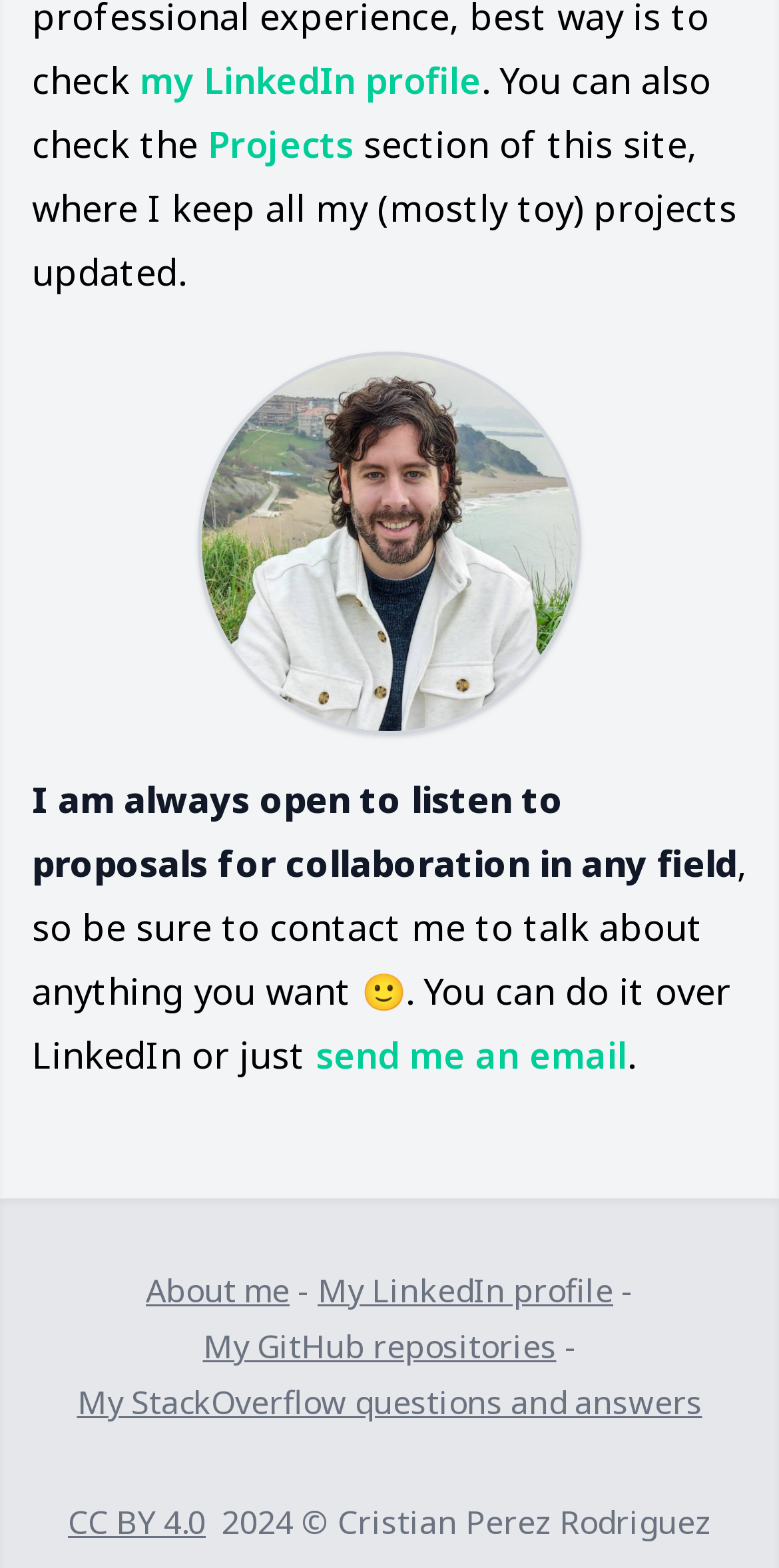What is the profession of the person on the webpage?
Carefully examine the image and provide a detailed answer to the question.

Although the webpage provides information about the person, it does not explicitly mention their profession. The links to LinkedIn profile, GitHub repositories, and StackOverflow questions and answers suggest that the person is involved in software development or a related field, but their exact profession is not specified.